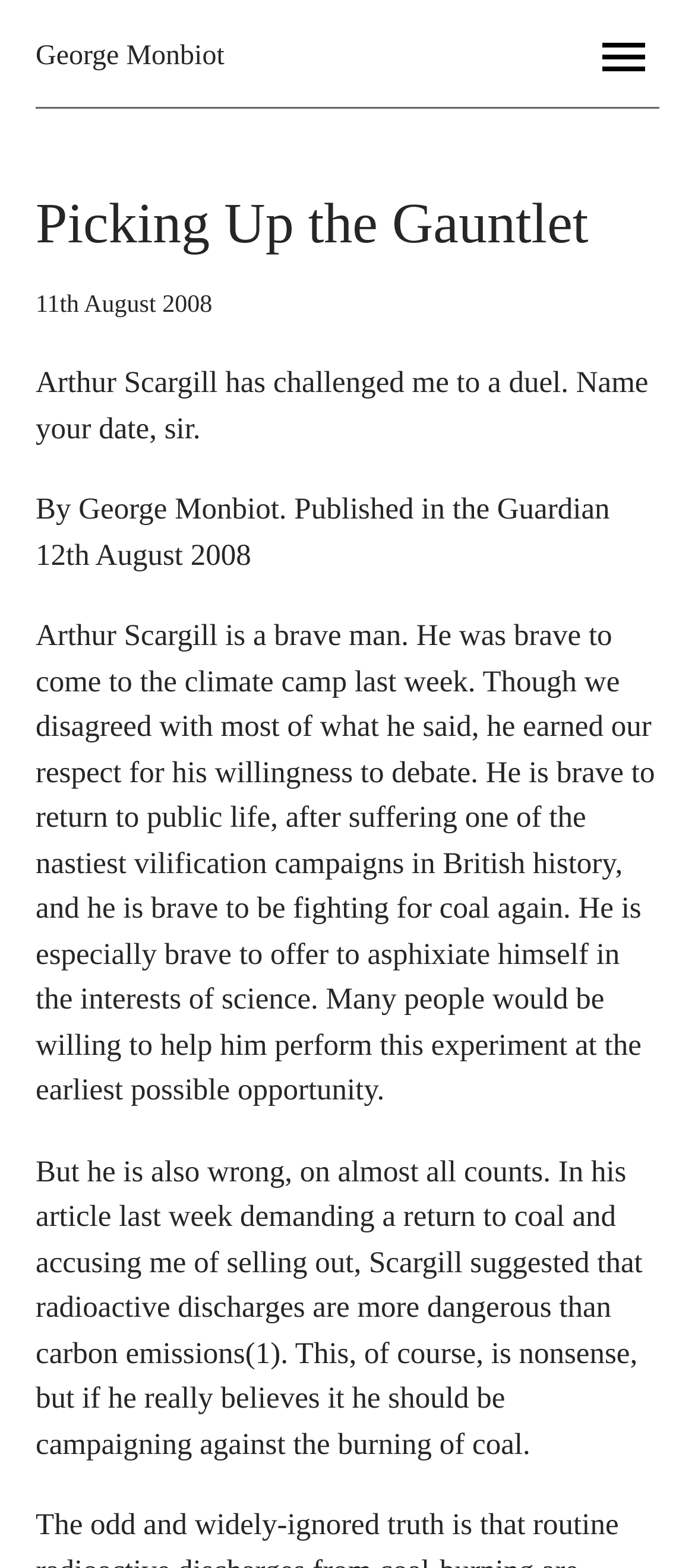Please examine the image and provide a detailed answer to the question: What is the topic of debate between the author and Arthur Scargill?

The topic of debate between the author and Arthur Scargill is coal, which is mentioned in the paragraph starting with 'He is brave to return to public life' and also in the paragraph starting with 'But he is also wrong, on almost all counts'.